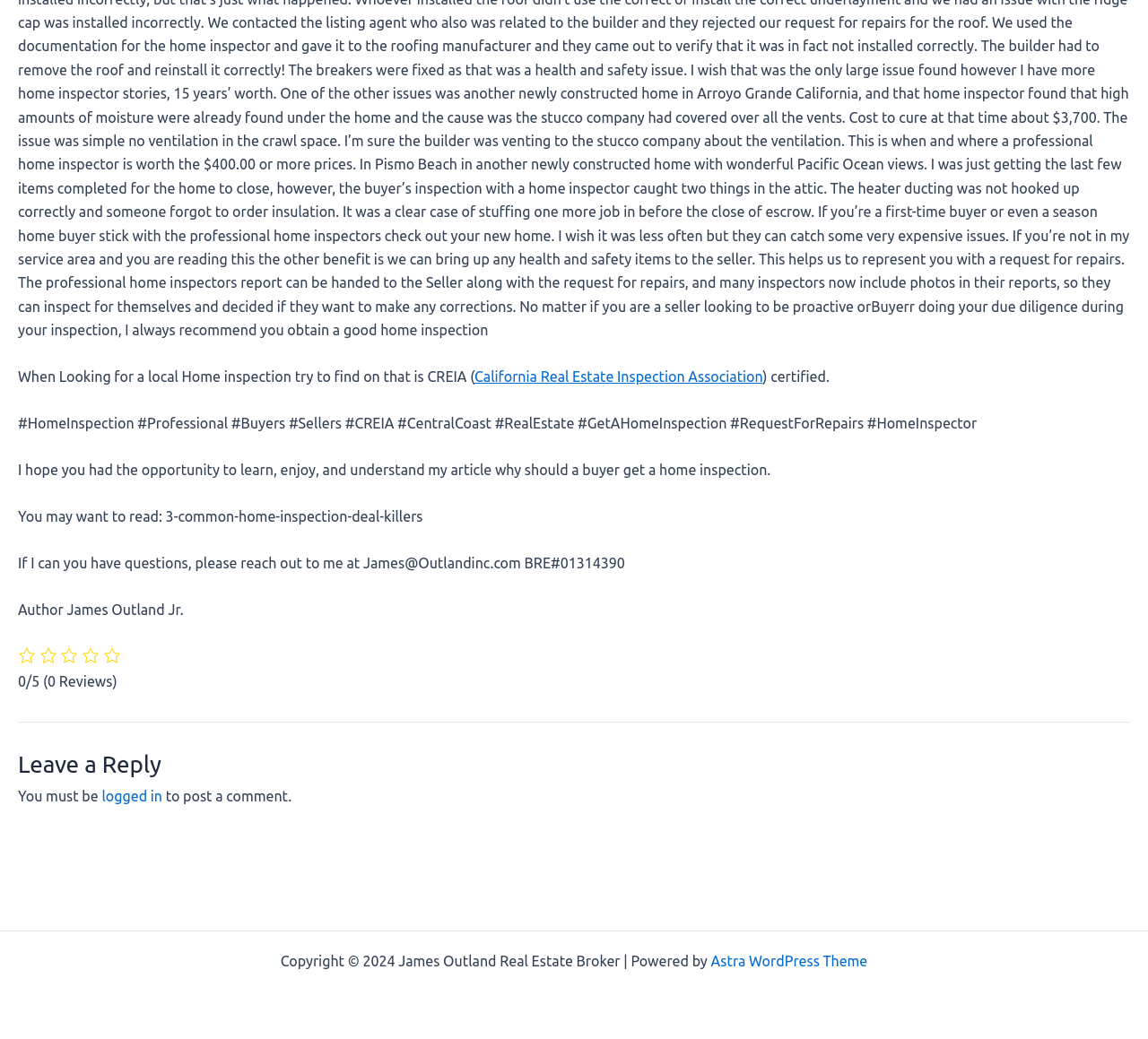Bounding box coordinates are specified in the format (top-left x, top-left y, bottom-right x, bottom-right y). All values are floating point numbers bounded between 0 and 1. Please provide the bounding box coordinate of the region this sentence describes: Downloads

None